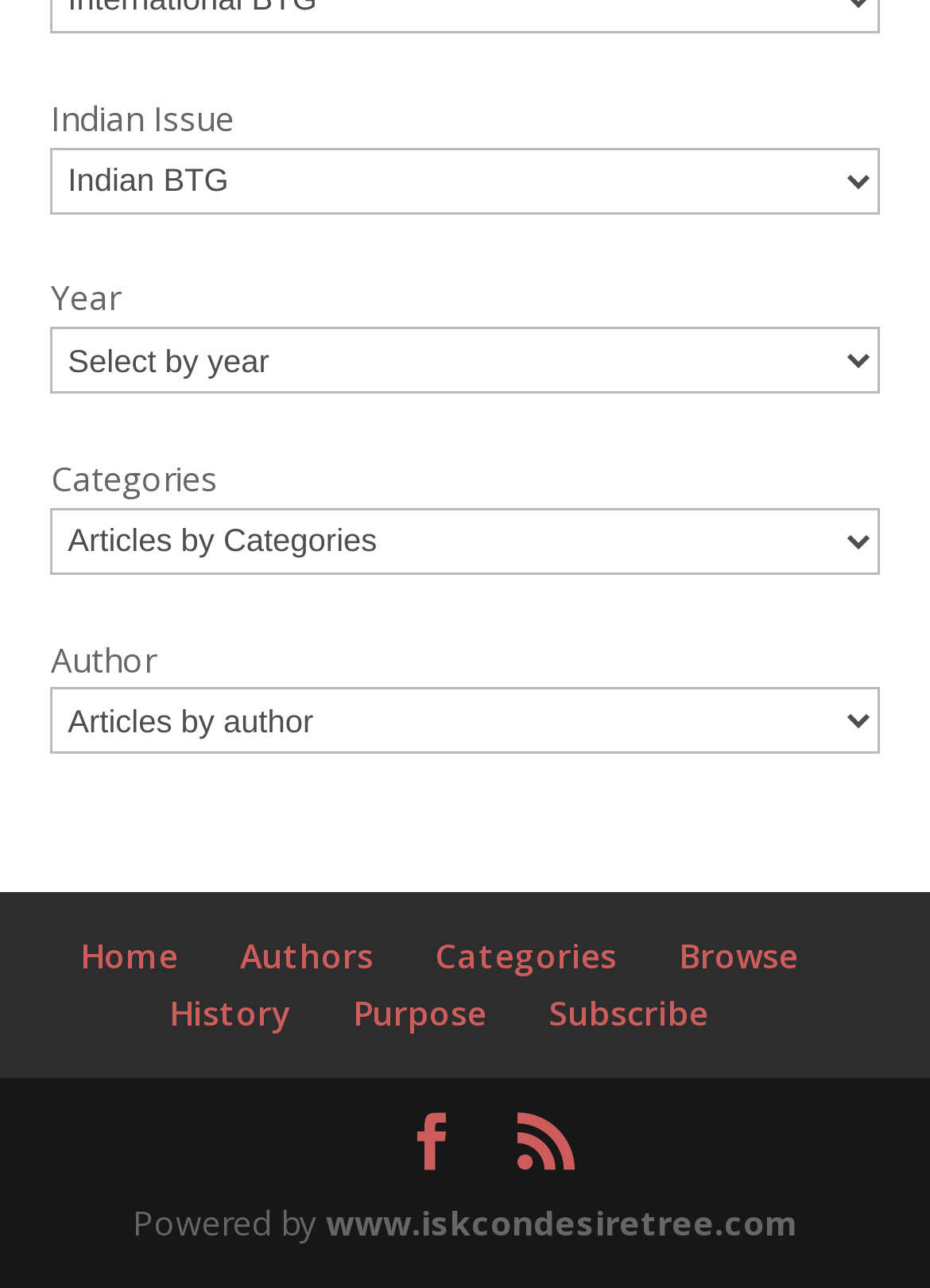Extract the bounding box of the UI element described as: "History".

[0.182, 0.769, 0.313, 0.804]